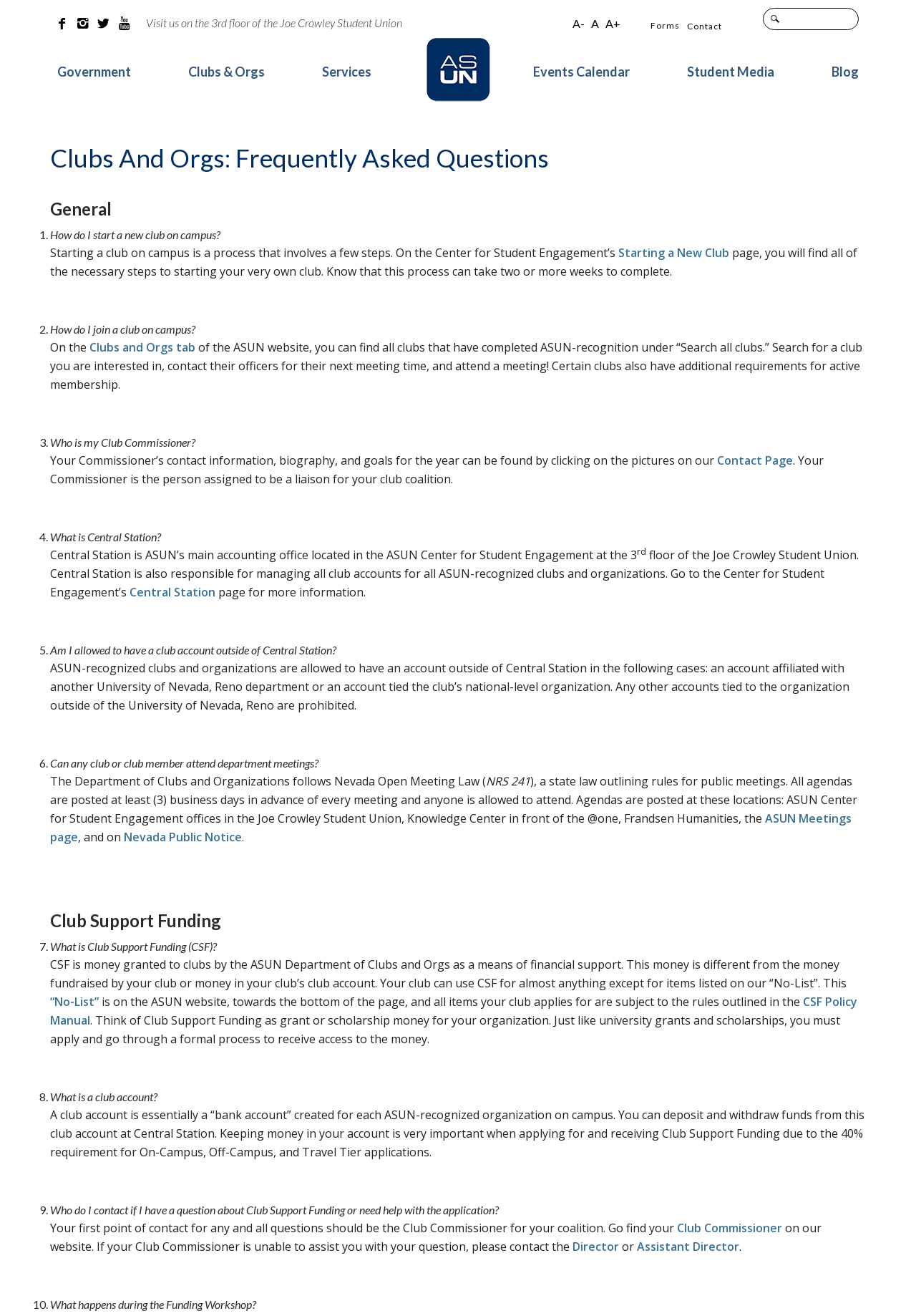Find the bounding box coordinates for the HTML element described as: "Student Media". The coordinates should consist of four float values between 0 and 1, i.e., [left, top, right, bottom].

[0.75, 0.042, 0.845, 0.067]